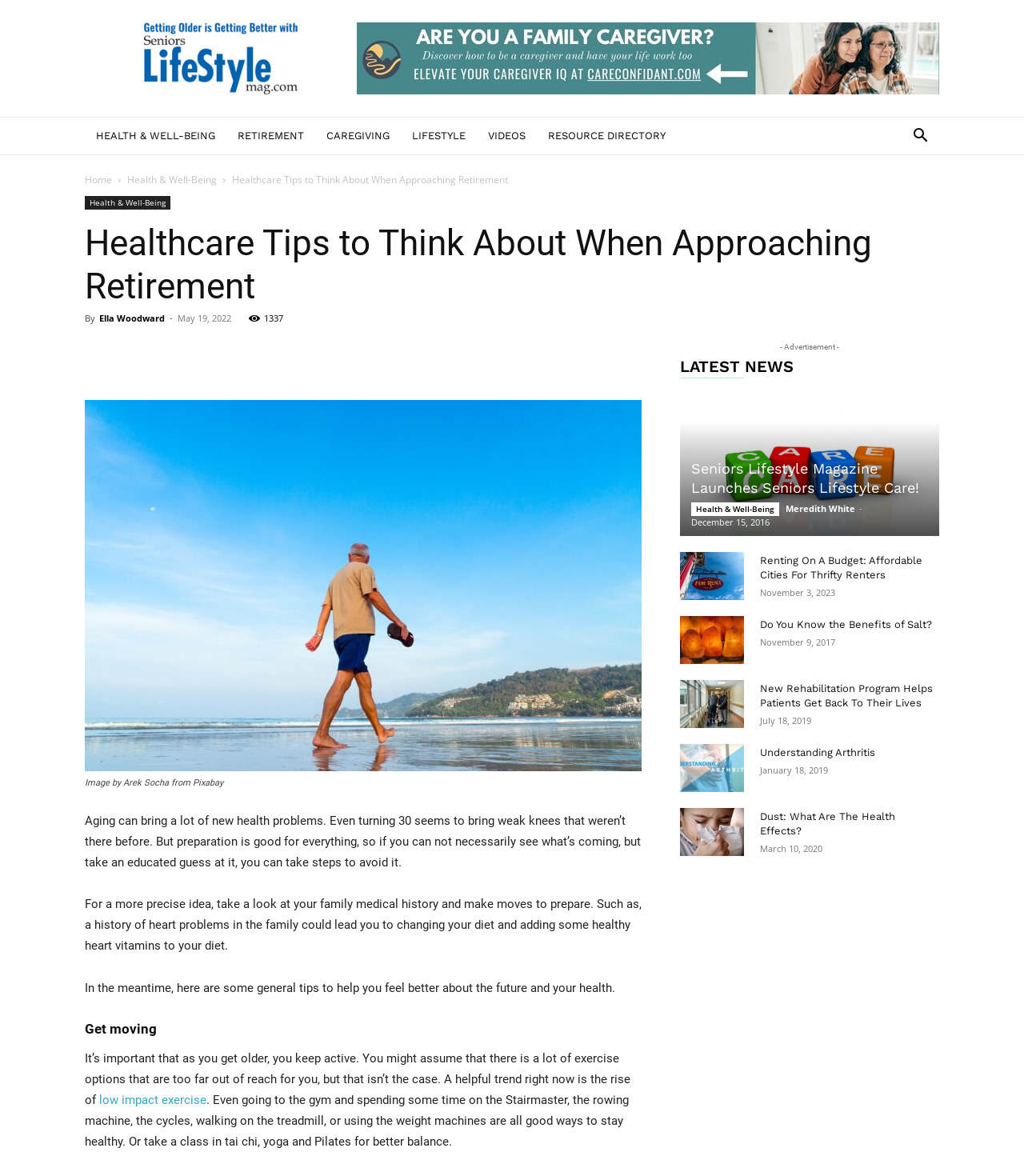Respond to the following question with a brief word or phrase:
What is the category of the article?

Health & Well-Being